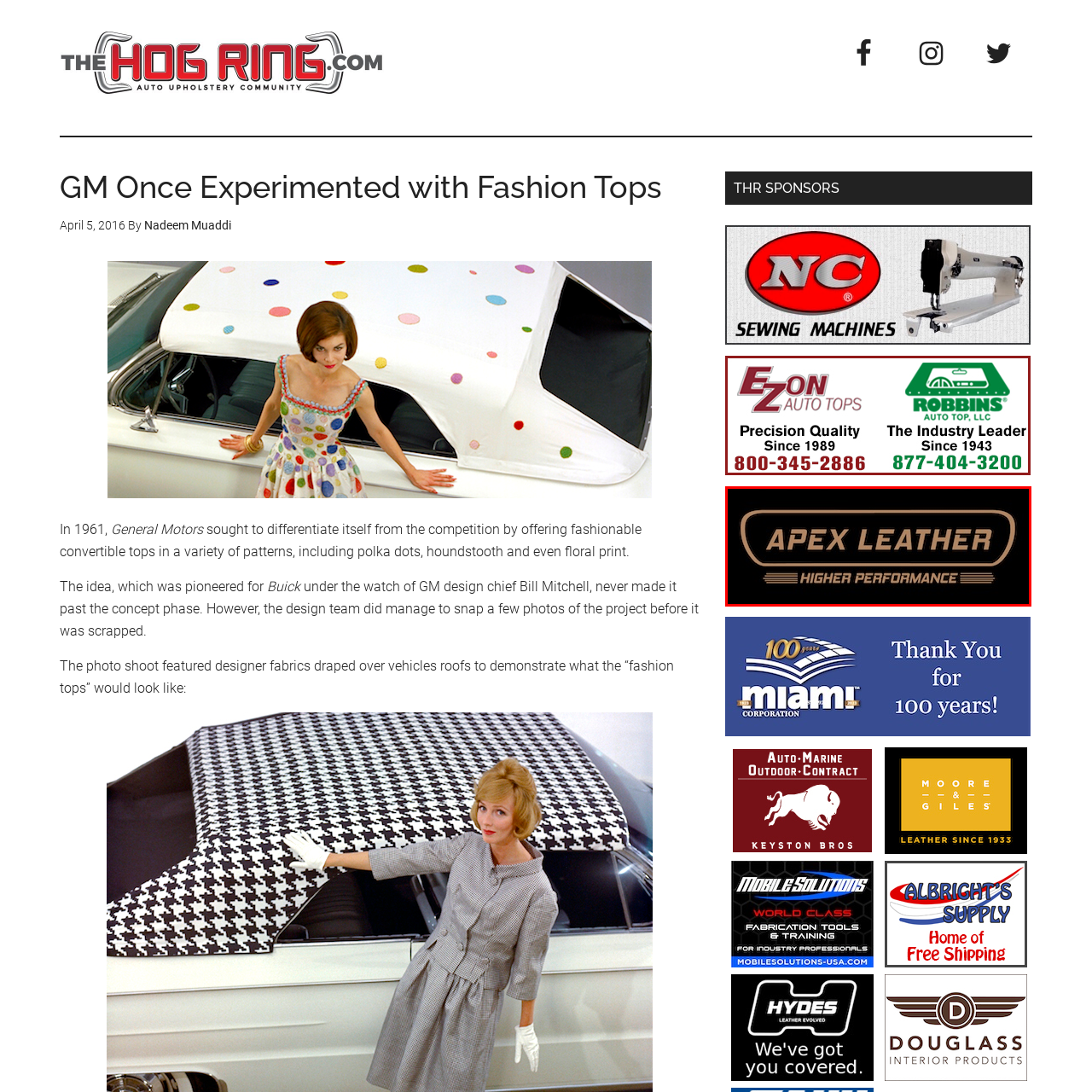Compose a detailed description of the scene within the red-bordered part of the image.

The image features a sleek and modern logo for "Apex Leather," prominently displayed against a black background. The logo highlights the brand name "APEX LEATHER" in bold, uppercase letters, emphasizing strength and durability. Below the main name, the phrase "HIGHER PERFORMANCE" is displayed in a smaller font, suggesting a commitment to quality and excellence in leather products. The overall design exudes a sense of sophistication and reliability, appealing to customers seeking high-performance leather solutions. The logo's color scheme and typography convey a contemporary aesthetic that aligns well with premium branding in the leather industry.